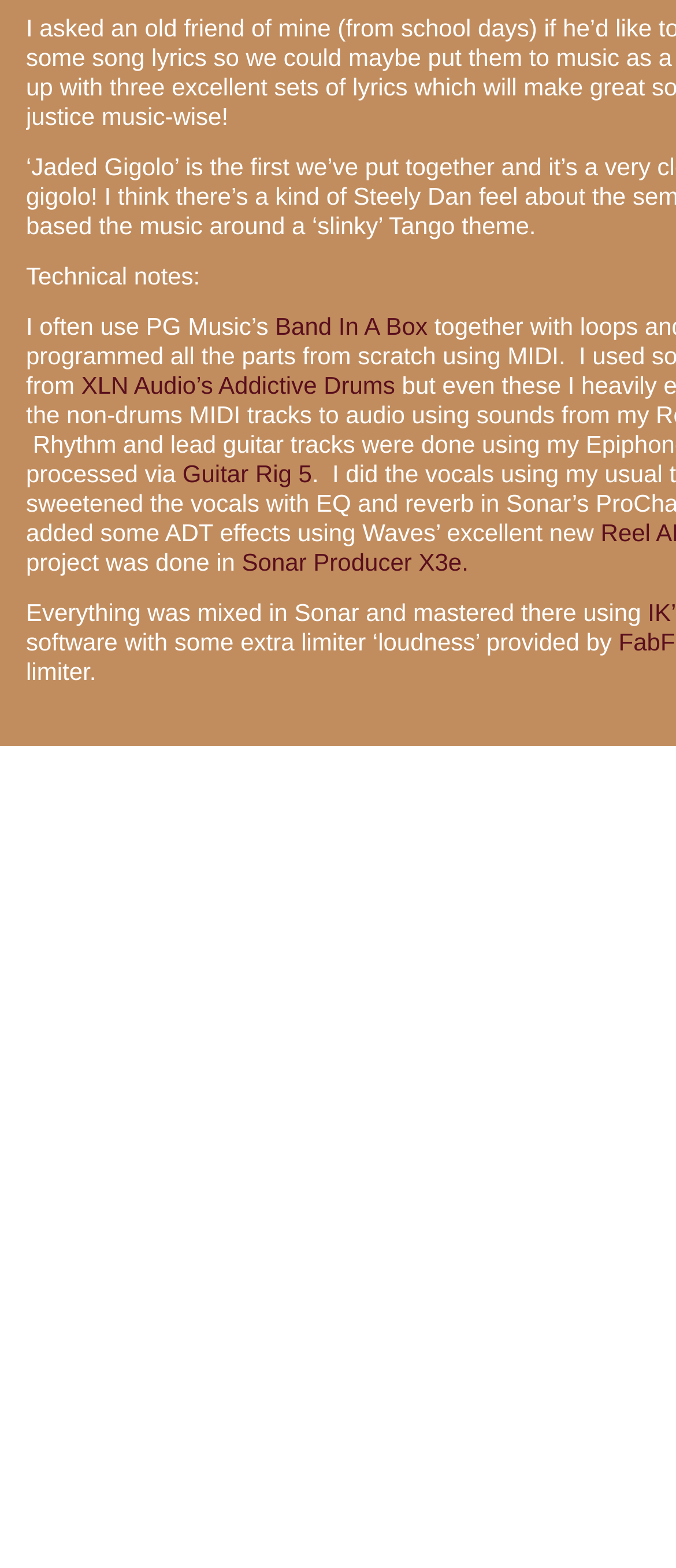Bounding box coordinates are specified in the format (top-left x, top-left y, bottom-right x, bottom-right y). All values are floating point numbers bounded between 0 and 1. Please provide the bounding box coordinate of the region this sentence describes: Sonar Producer X3e

[0.358, 0.35, 0.683, 0.367]